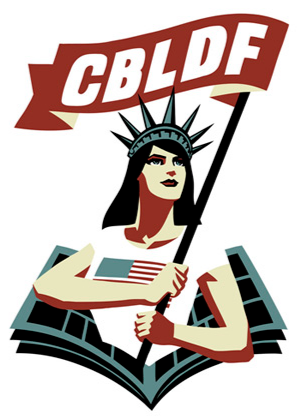What is the organization represented by the logo?
Answer the question in as much detail as possible.

The logo features a stylized representation of a woman embodying the spirit of liberty, holding a flag that prominently displays the letters 'CBLDF', which stands for the Comic Book Legal Defense Fund. This organization is committed to protecting the rights of creators and readers in the comic book industry.